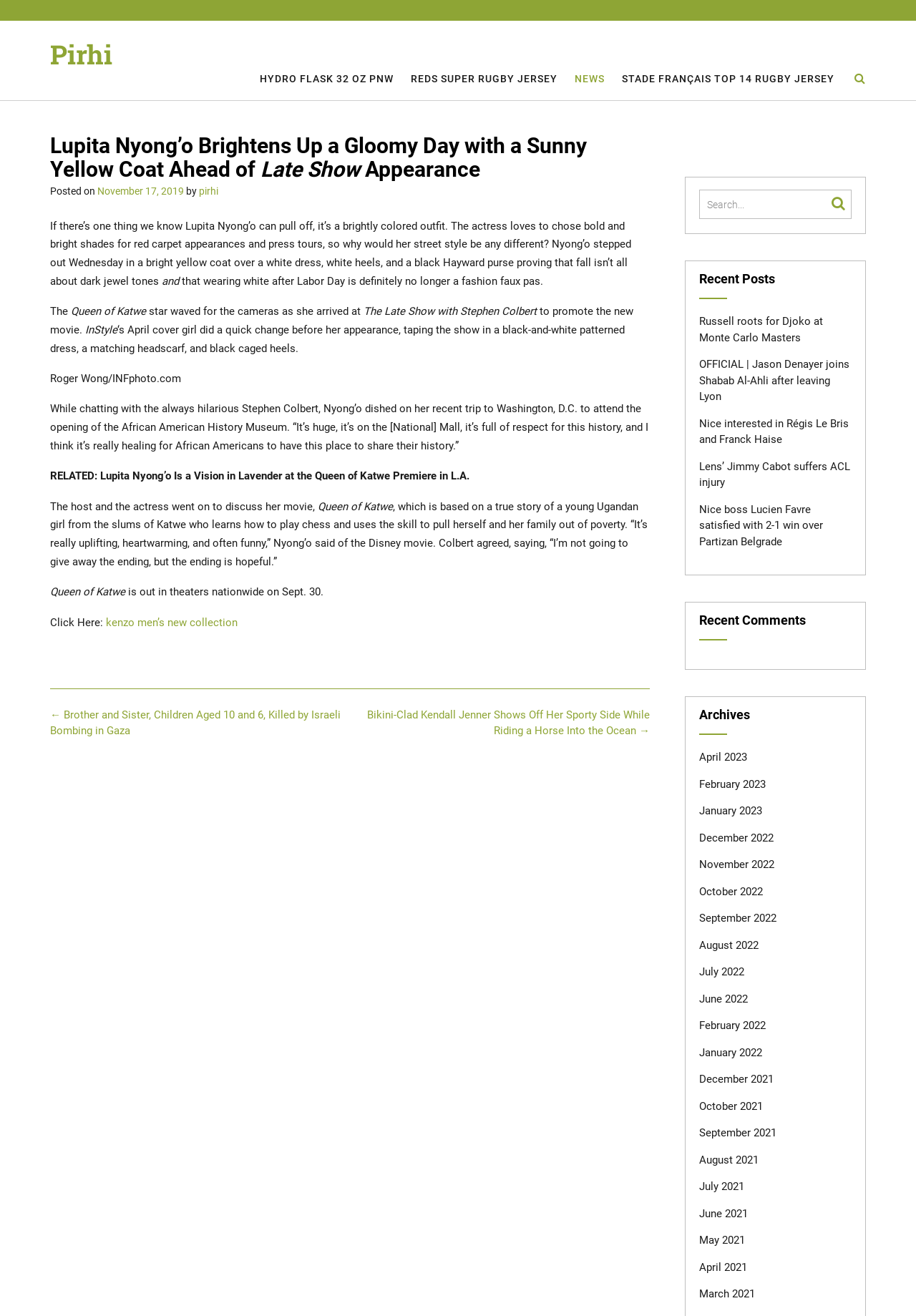Find the bounding box coordinates of the area that needs to be clicked in order to achieve the following instruction: "Read the article about Russell roots for Djoko at Monte Carlo Masters". The coordinates should be specified as four float numbers between 0 and 1, i.e., [left, top, right, bottom].

[0.763, 0.239, 0.898, 0.261]